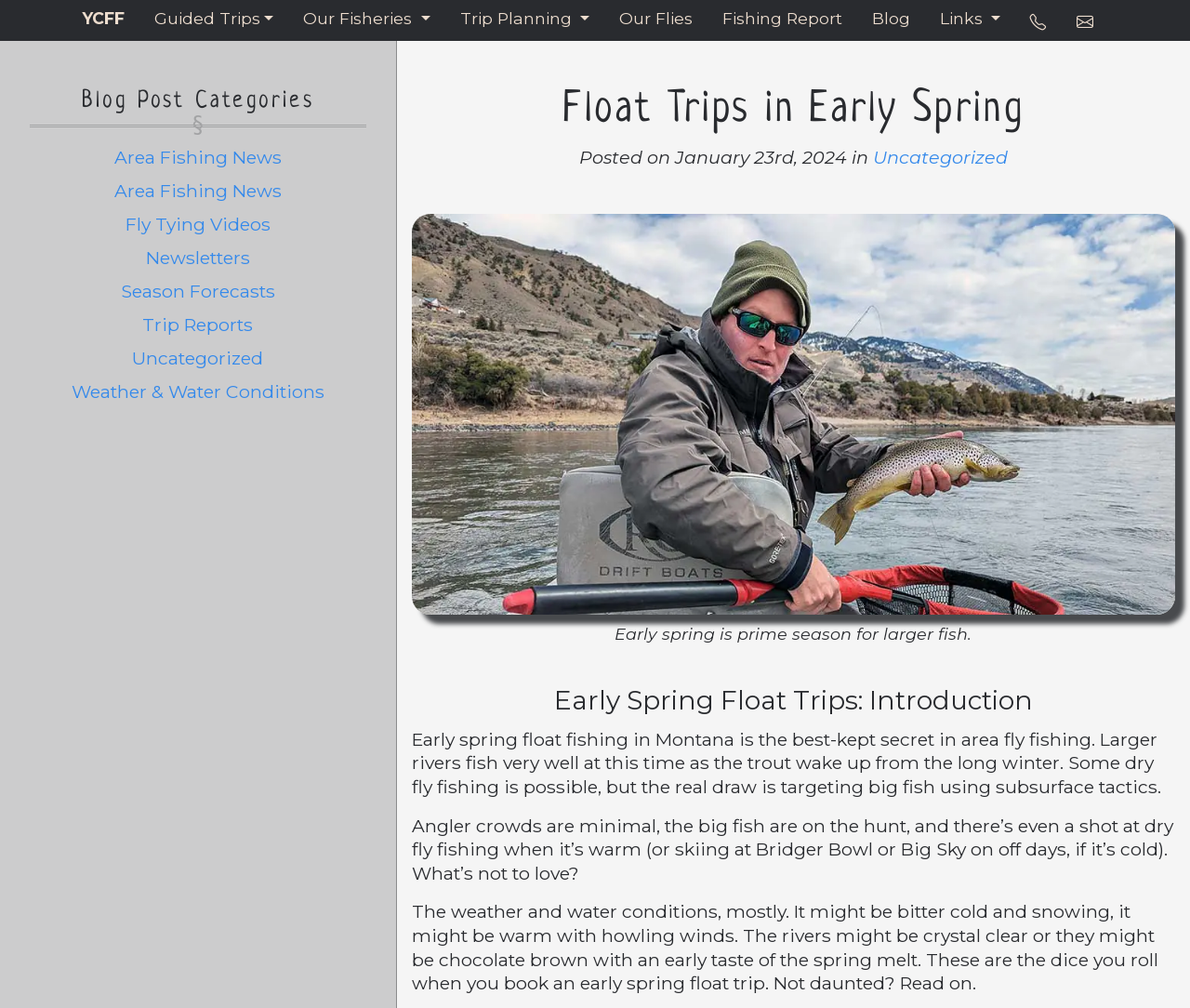What is the weather condition mentioned in the text?
Using the visual information, respond with a single word or phrase.

Bitter cold and snowing